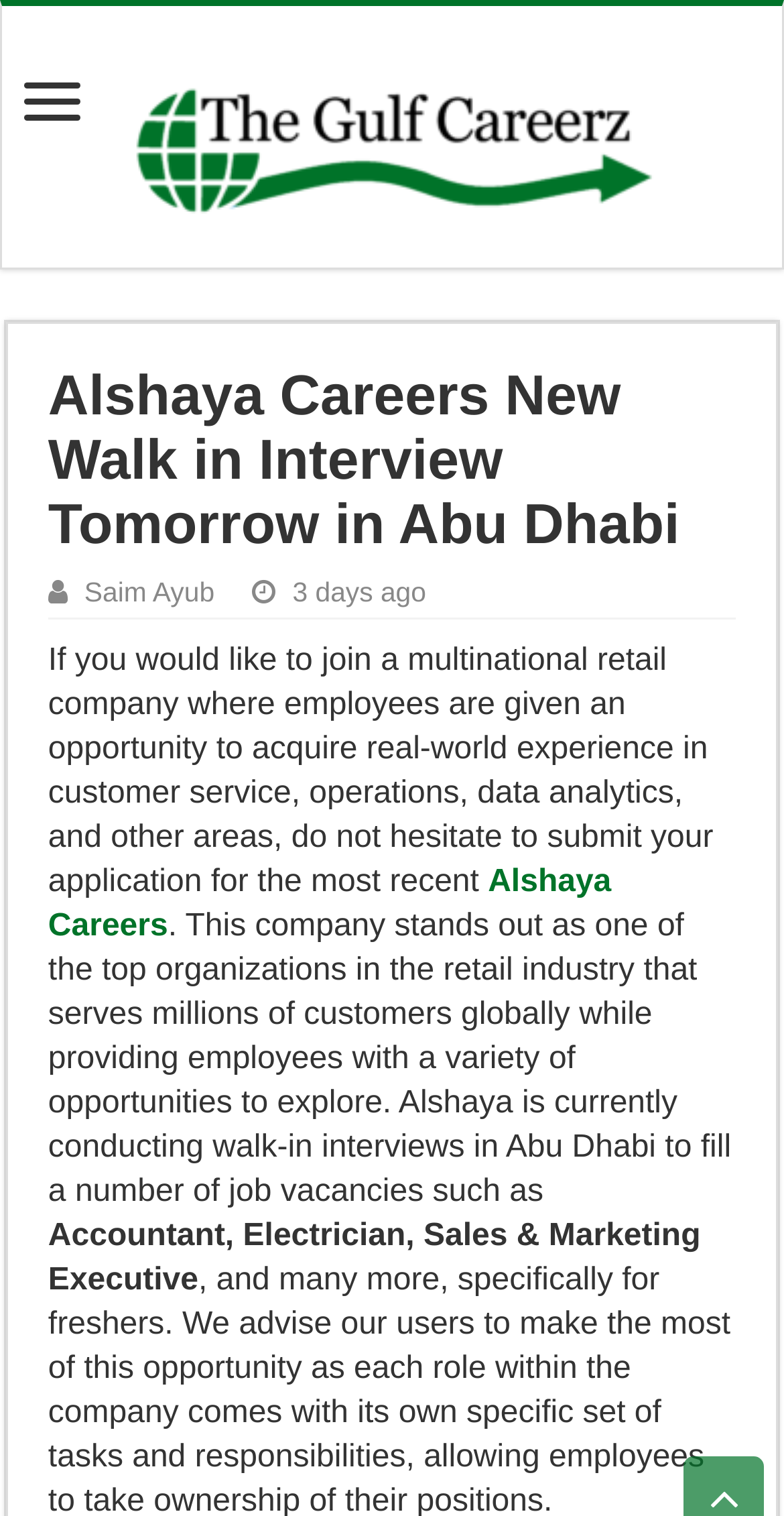What is the industry of the company mentioned in the webpage?
Offer a detailed and full explanation in response to the question.

The webpage describes the company as a 'multinational retail company' which suggests that the industry of the company is retail.